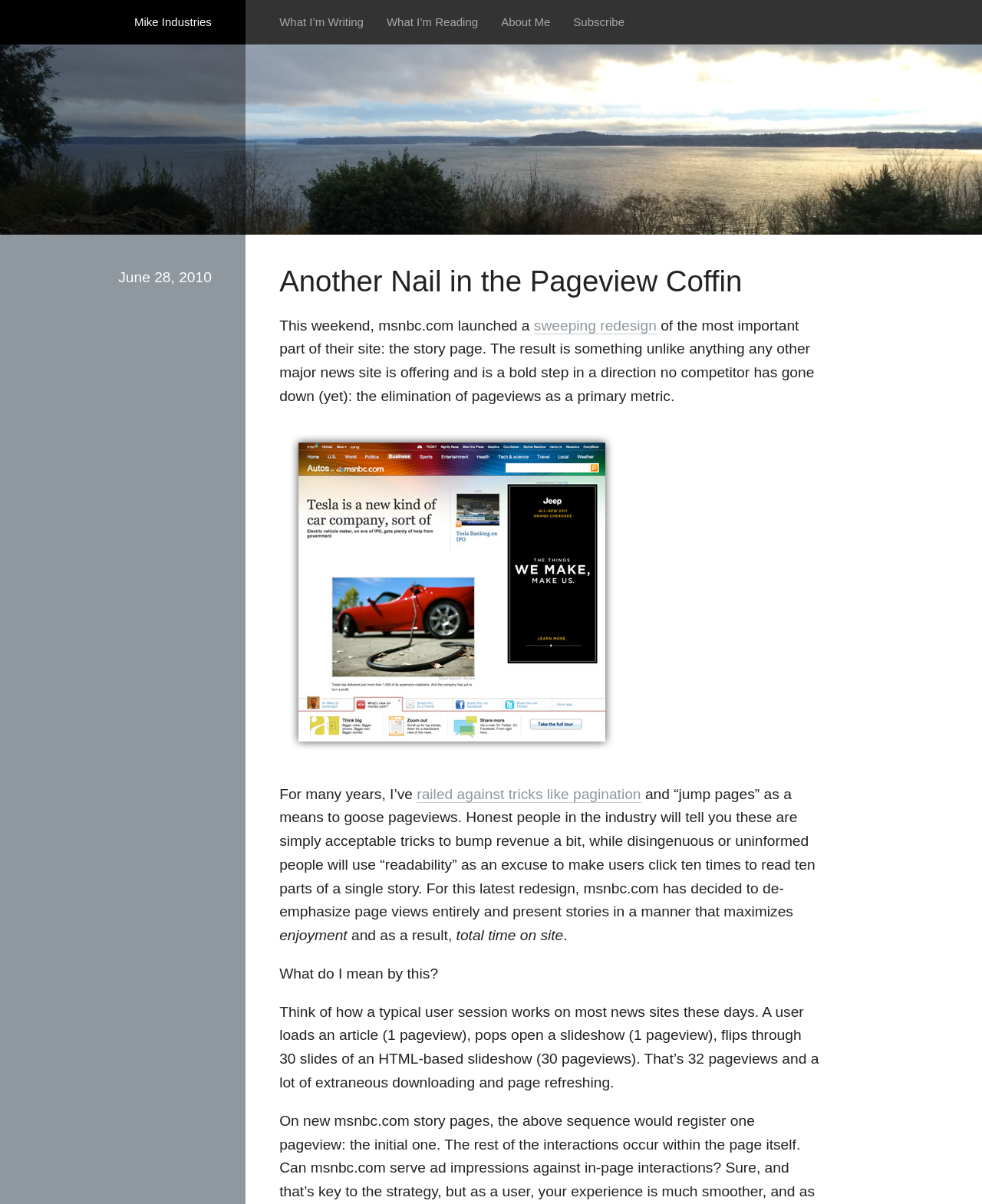What is the purpose of the redesign of msnbc.com? Refer to the image and provide a one-word or short phrase answer.

To maximize enjoyment